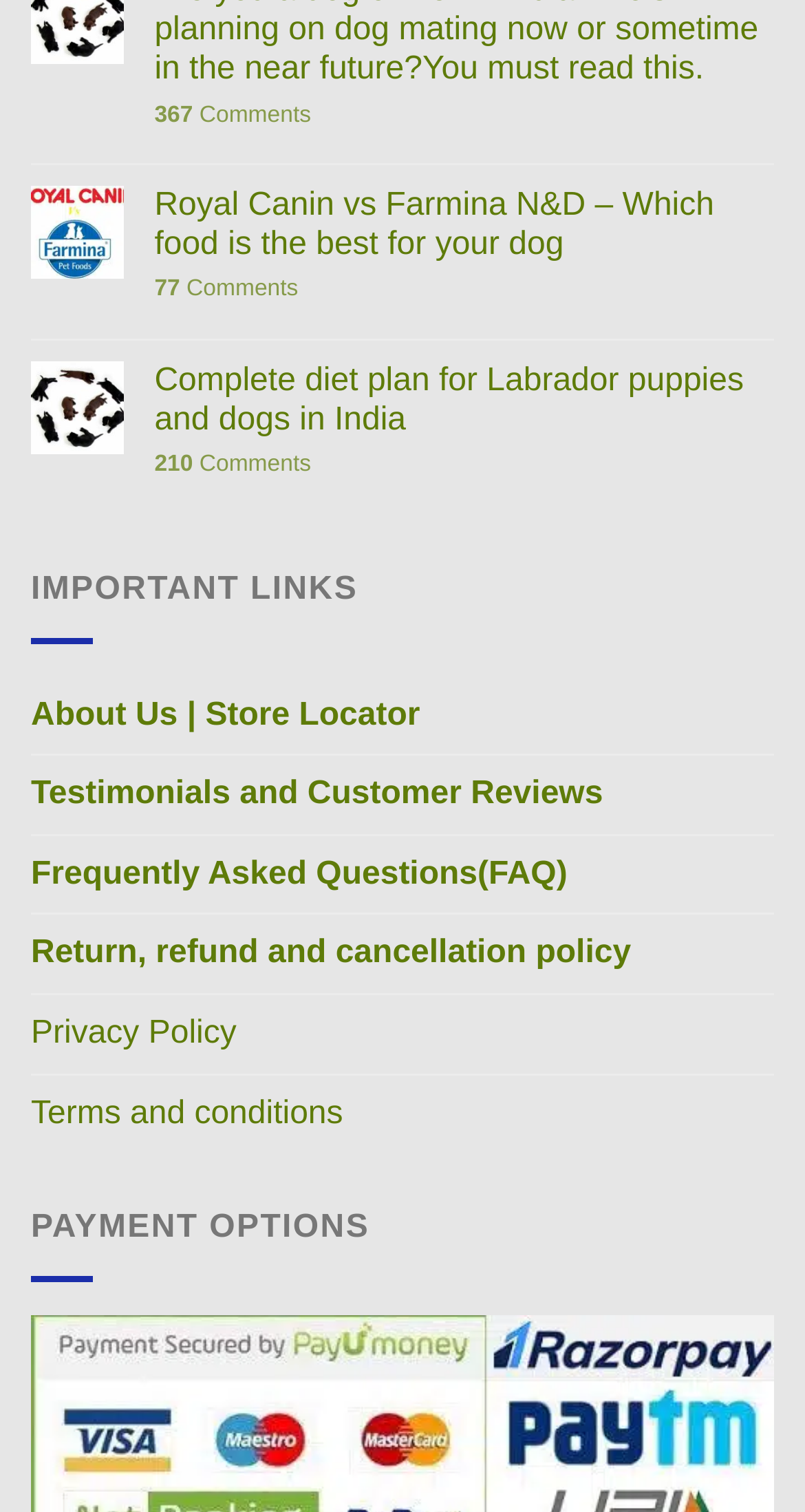Please identify the bounding box coordinates of the region to click in order to complete the given instruction: "Check the testimonials and customer reviews". The coordinates should be four float numbers between 0 and 1, i.e., [left, top, right, bottom].

[0.038, 0.5, 0.749, 0.552]